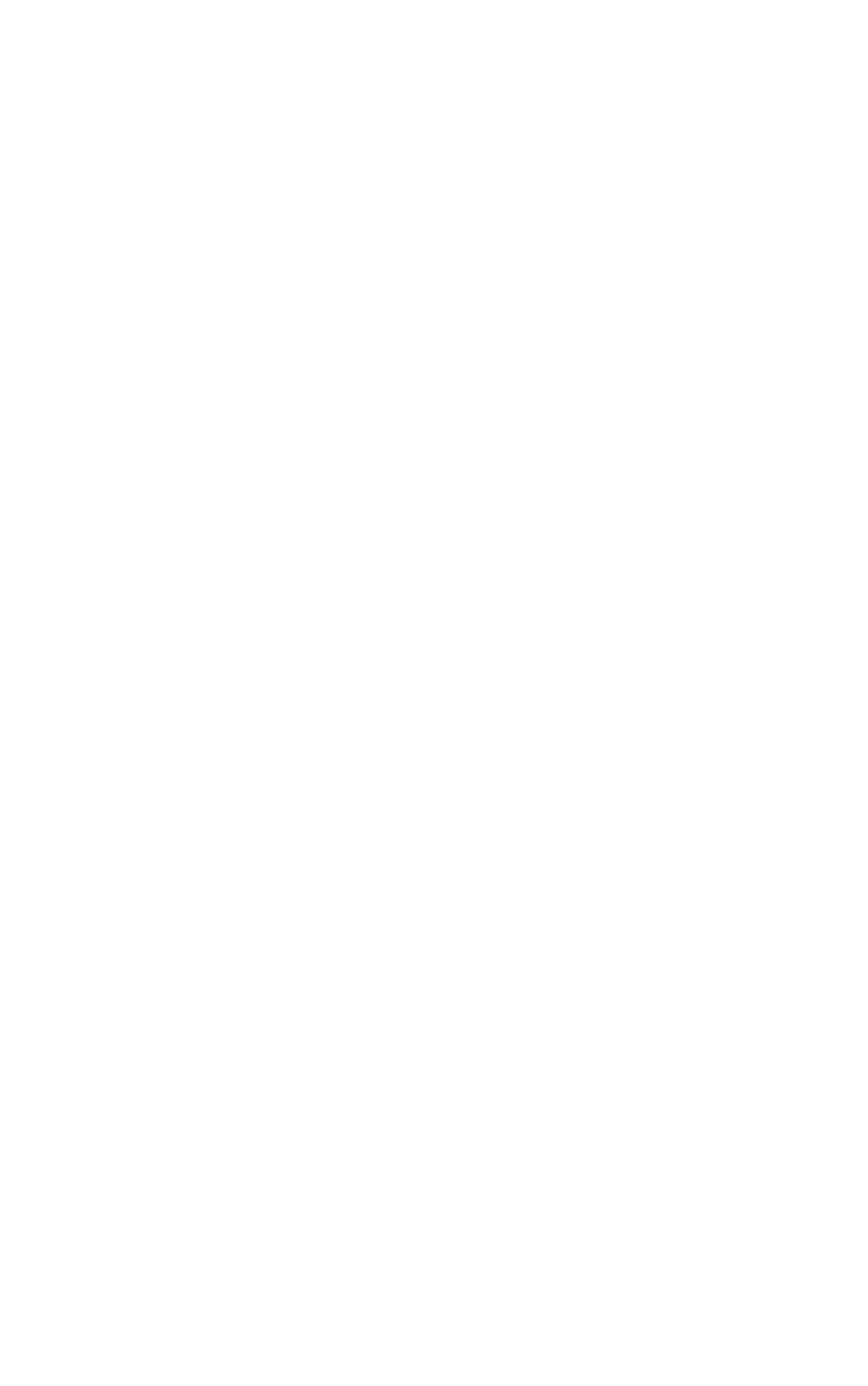Please identify the bounding box coordinates of the area I need to click to accomplish the following instruction: "View previous post".

[0.056, 0.582, 0.817, 0.683]